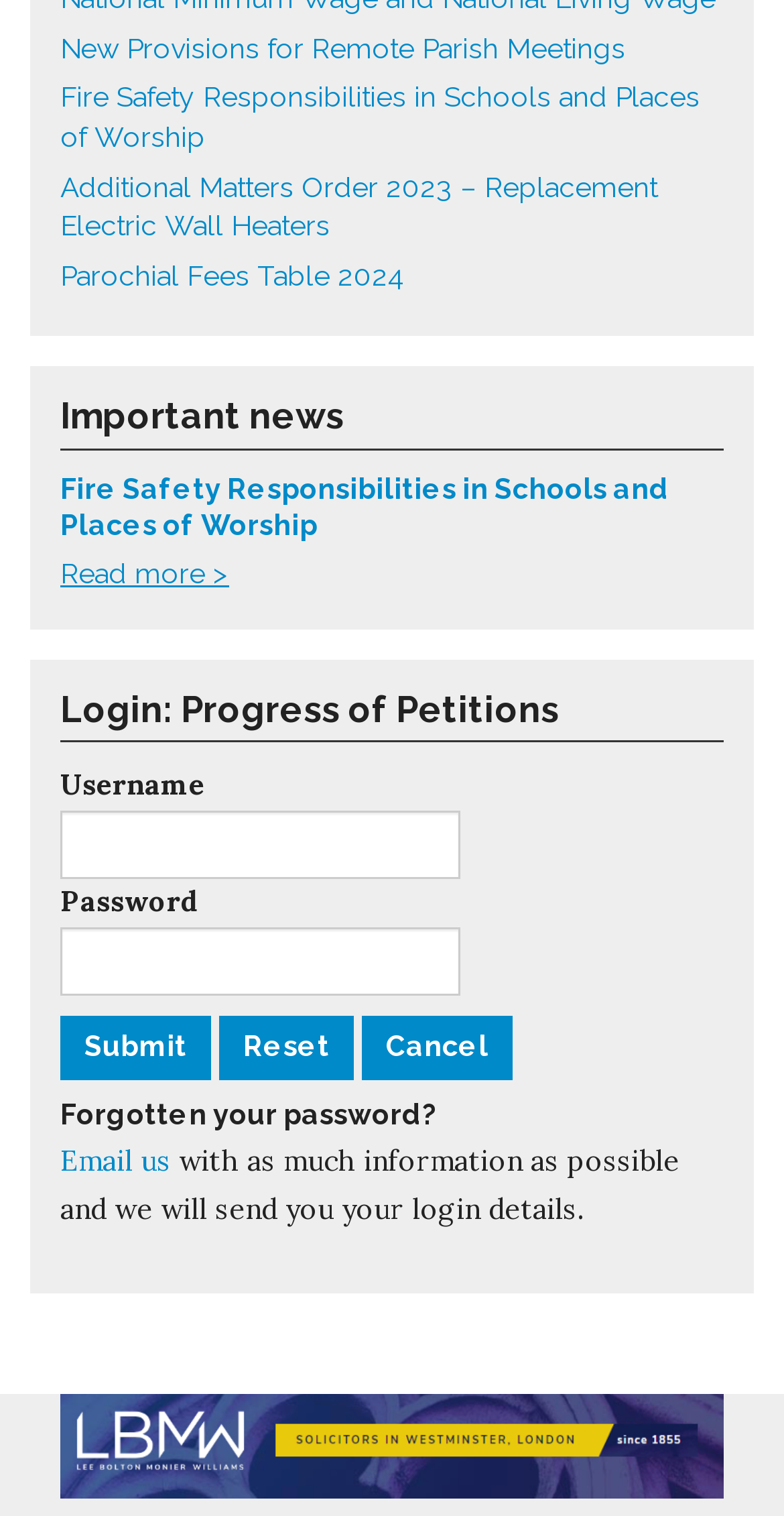Pinpoint the bounding box coordinates of the clickable area needed to execute the instruction: "Click on 'Fire Safety Responsibilities in Schools and Places of Worship'". The coordinates should be specified as four float numbers between 0 and 1, i.e., [left, top, right, bottom].

[0.077, 0.054, 0.892, 0.101]